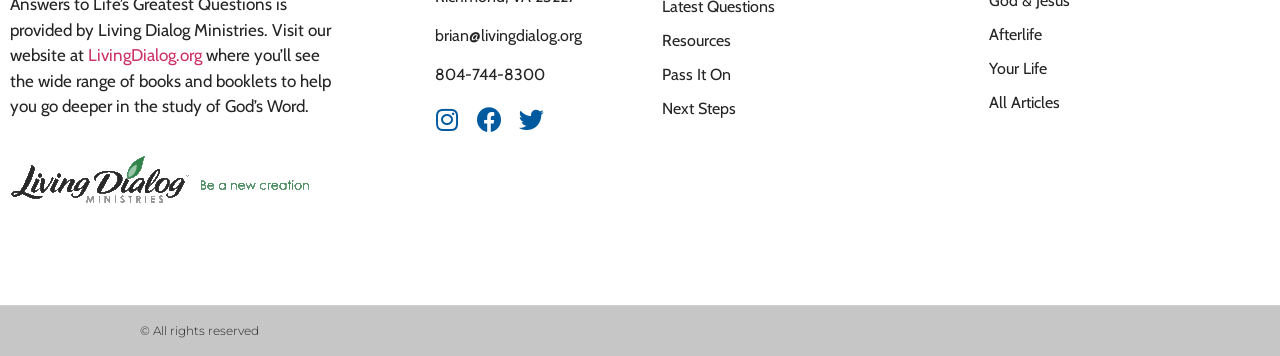What is the phone number listed?
Refer to the screenshot and answer in one word or phrase.

804-744-8300